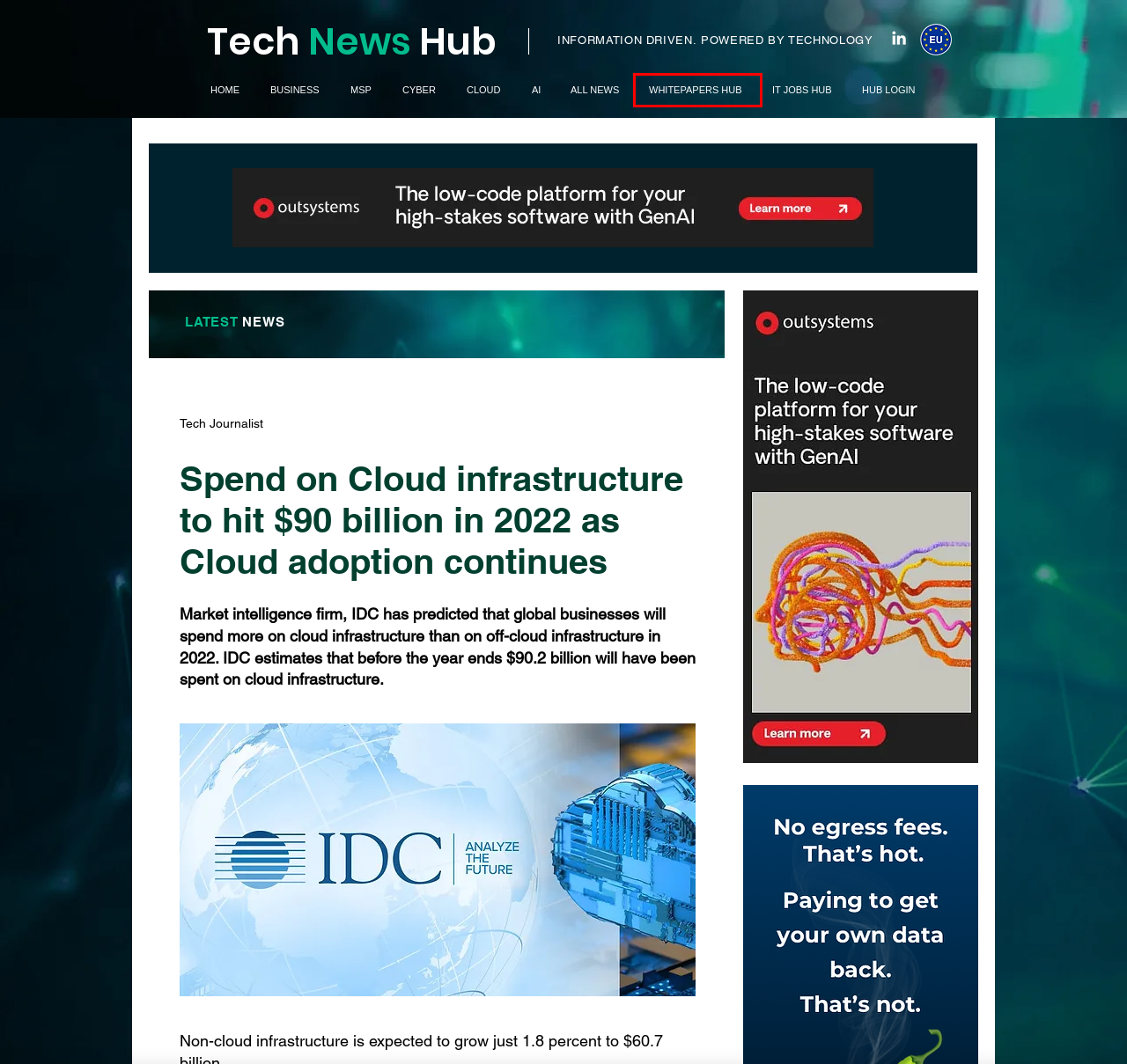You have a screenshot of a webpage with a red rectangle bounding box around an element. Identify the best matching webpage description for the new page that appears after clicking the element in the bounding box. The descriptions are:
A. CLOUD | Tech News Hub
B. Registration | Tech News Hub
C. ALL NEWS | Tech News Hub
D. BUSINESS | Tech News Hub
E. CYBERSECURITY | Tech News Hub
F. IT JOBS | Tech News Hub
G. AI | Tech News Hub
H. MSP | Tech News Hub

B